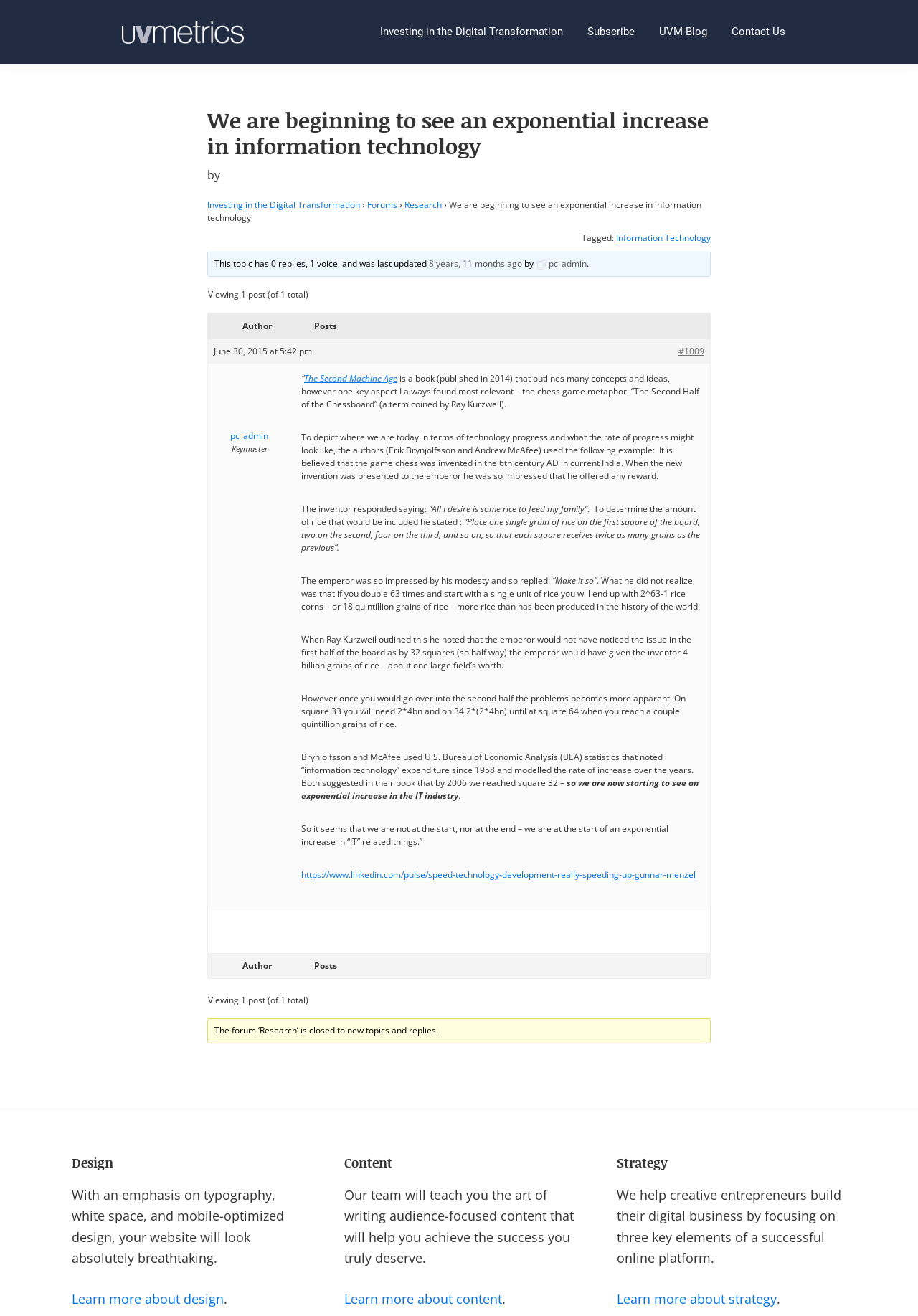What is the name of the author of the post?
Provide a thorough and detailed answer to the question.

The name of the author of the post can be found in the text 'by pc_admin', which indicates that the author of the post is pc_admin.